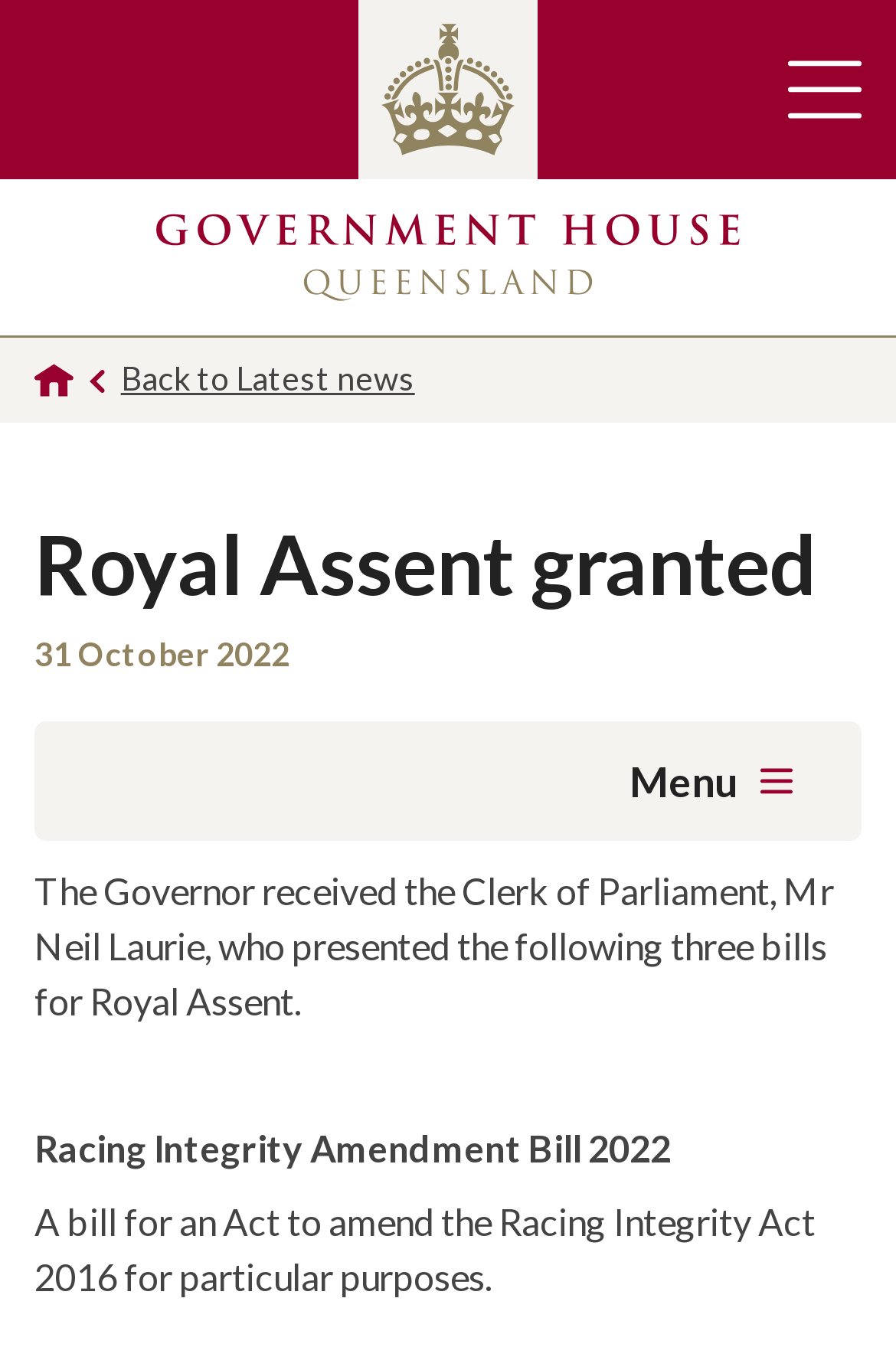Please answer the following question using a single word or phrase: 
What is the name of the person who presented the bills to the Governor?

Mr Neil Laurie